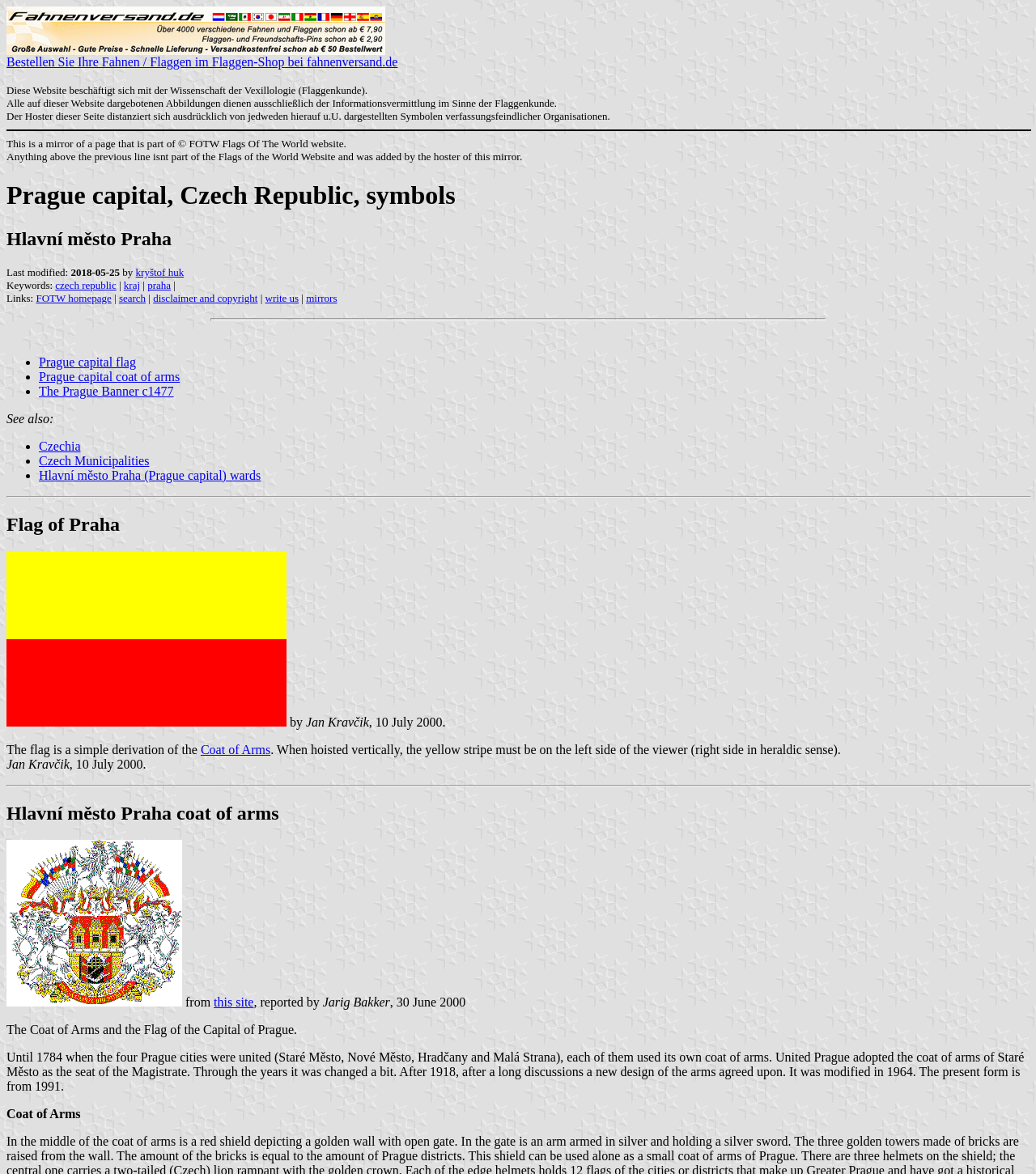Give a concise answer using only one word or phrase for this question:
What is the name of the person who wrote the webpage?

kryštof huk